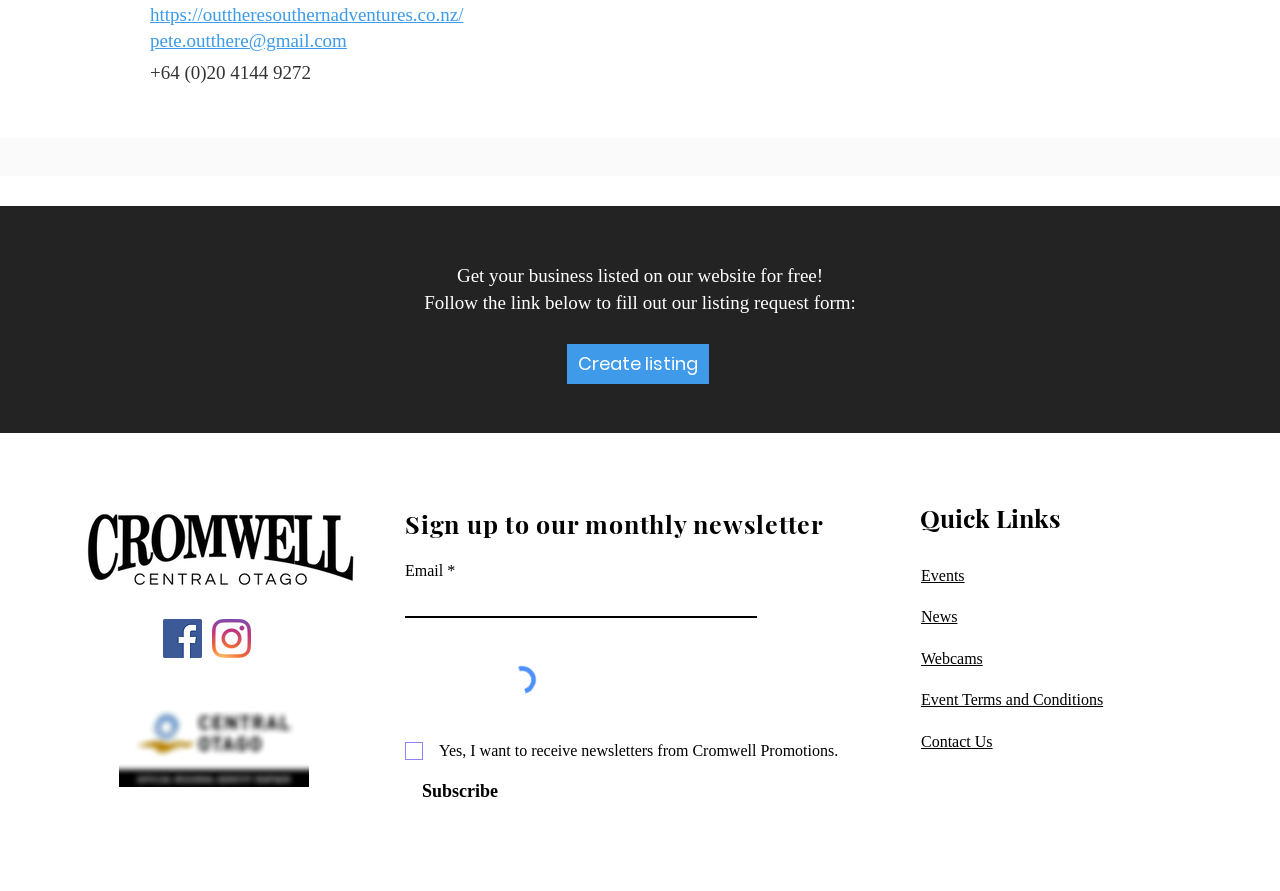Based on the element description: "aria-label="Facebook"", identify the bounding box coordinates for this UI element. The coordinates must be four float numbers between 0 and 1, listed as [left, top, right, bottom].

[0.127, 0.694, 0.158, 0.738]